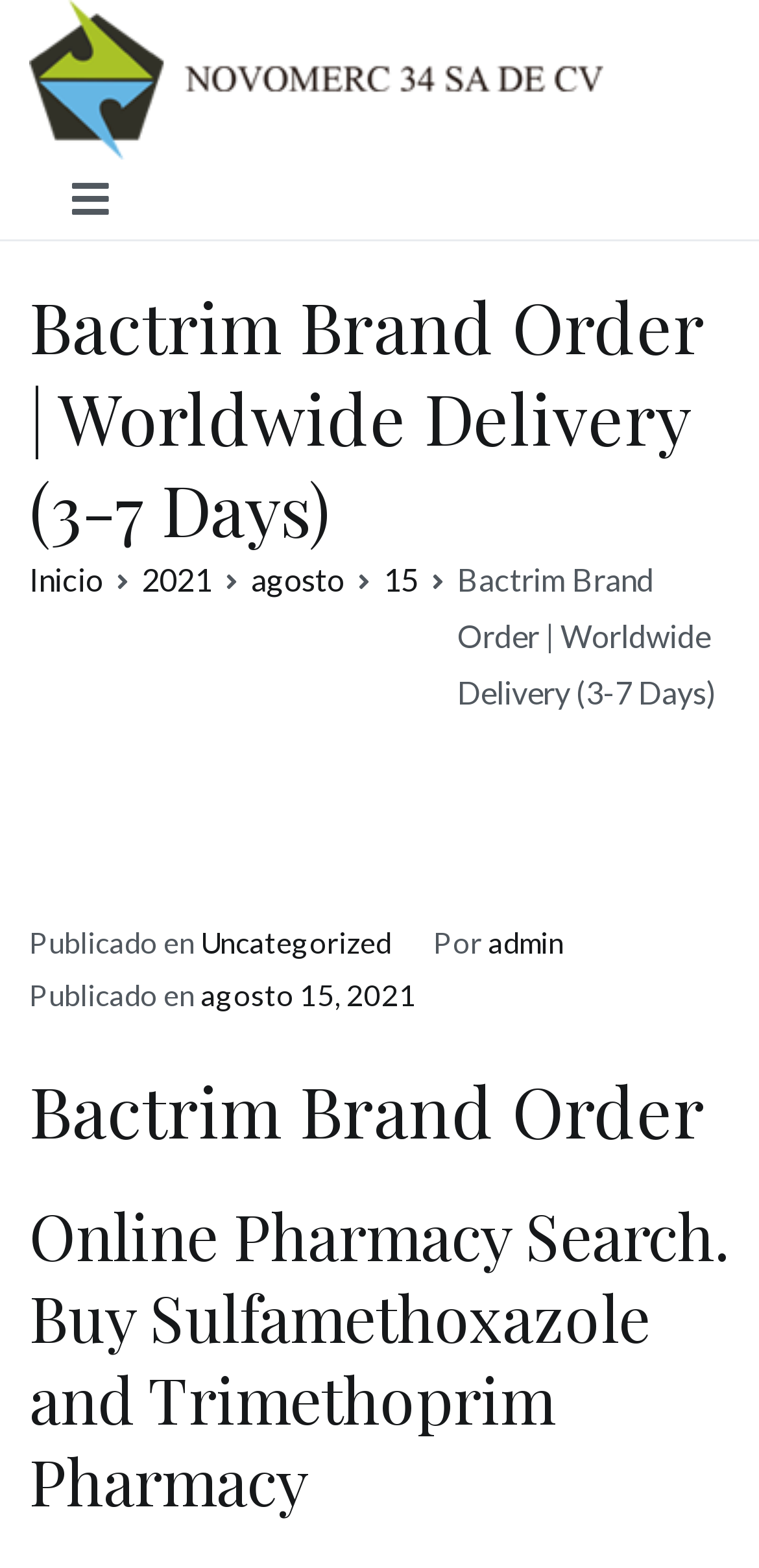Locate the bounding box coordinates of the area where you should click to accomplish the instruction: "go to Novomerc homepage".

[0.038, 0.0, 0.795, 0.102]